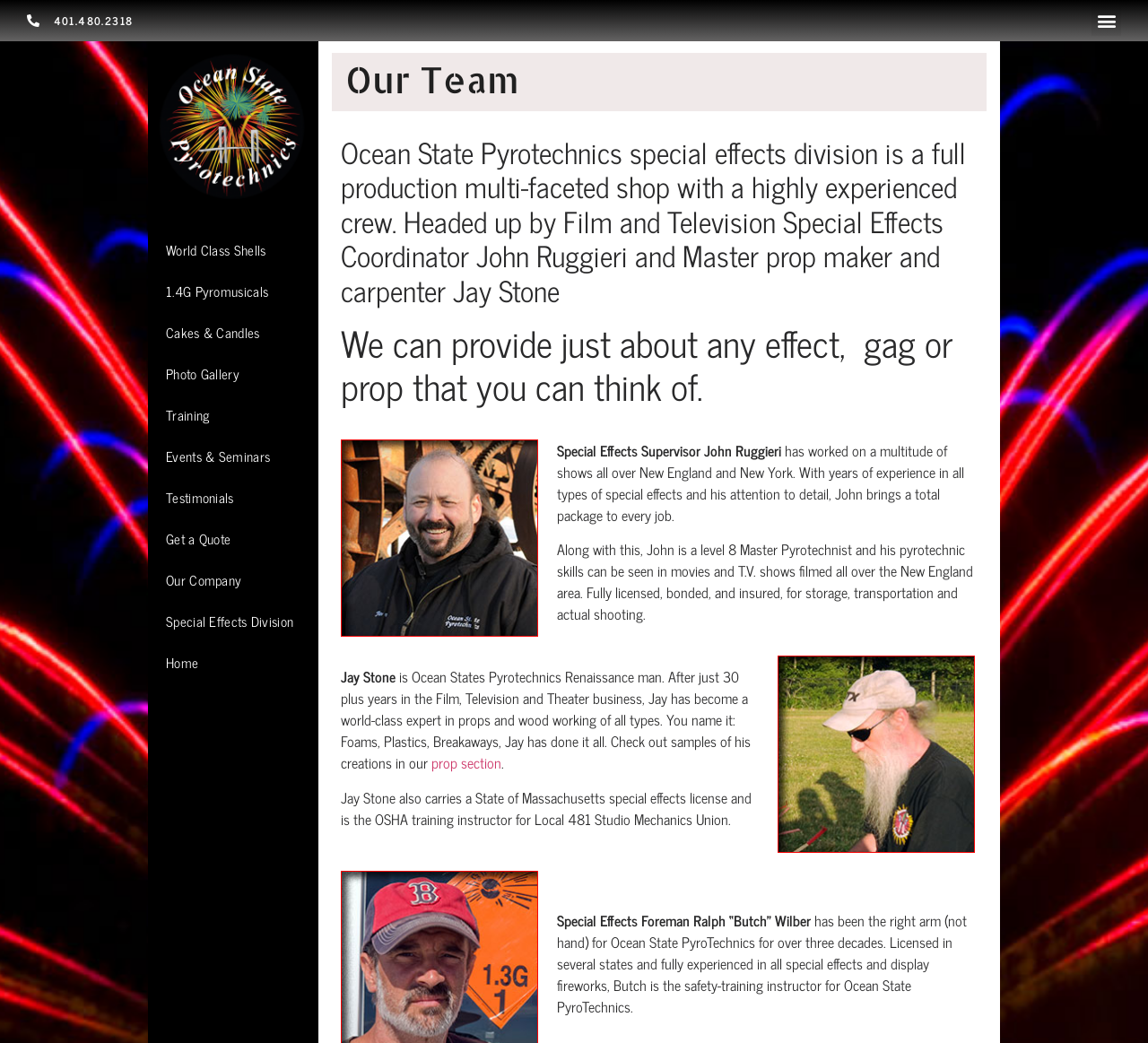Determine the bounding box coordinates of the region to click in order to accomplish the following instruction: "Toggle the menu". Provide the coordinates as four float numbers between 0 and 1, specifically [left, top, right, bottom].

[0.951, 0.006, 0.977, 0.034]